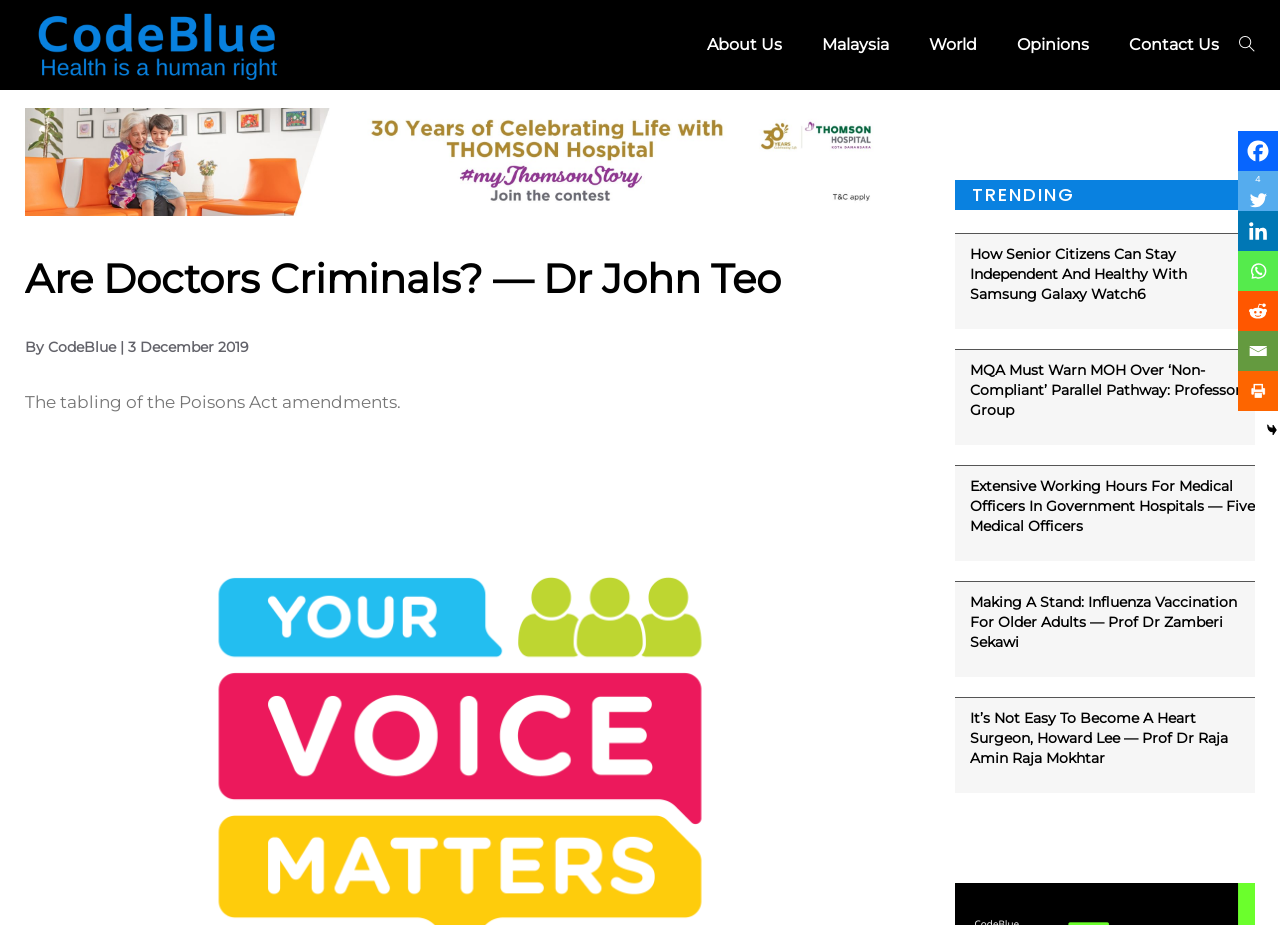Can you locate the main headline on this webpage and provide its text content?

Are Doctors Criminals? — Dr John Teo